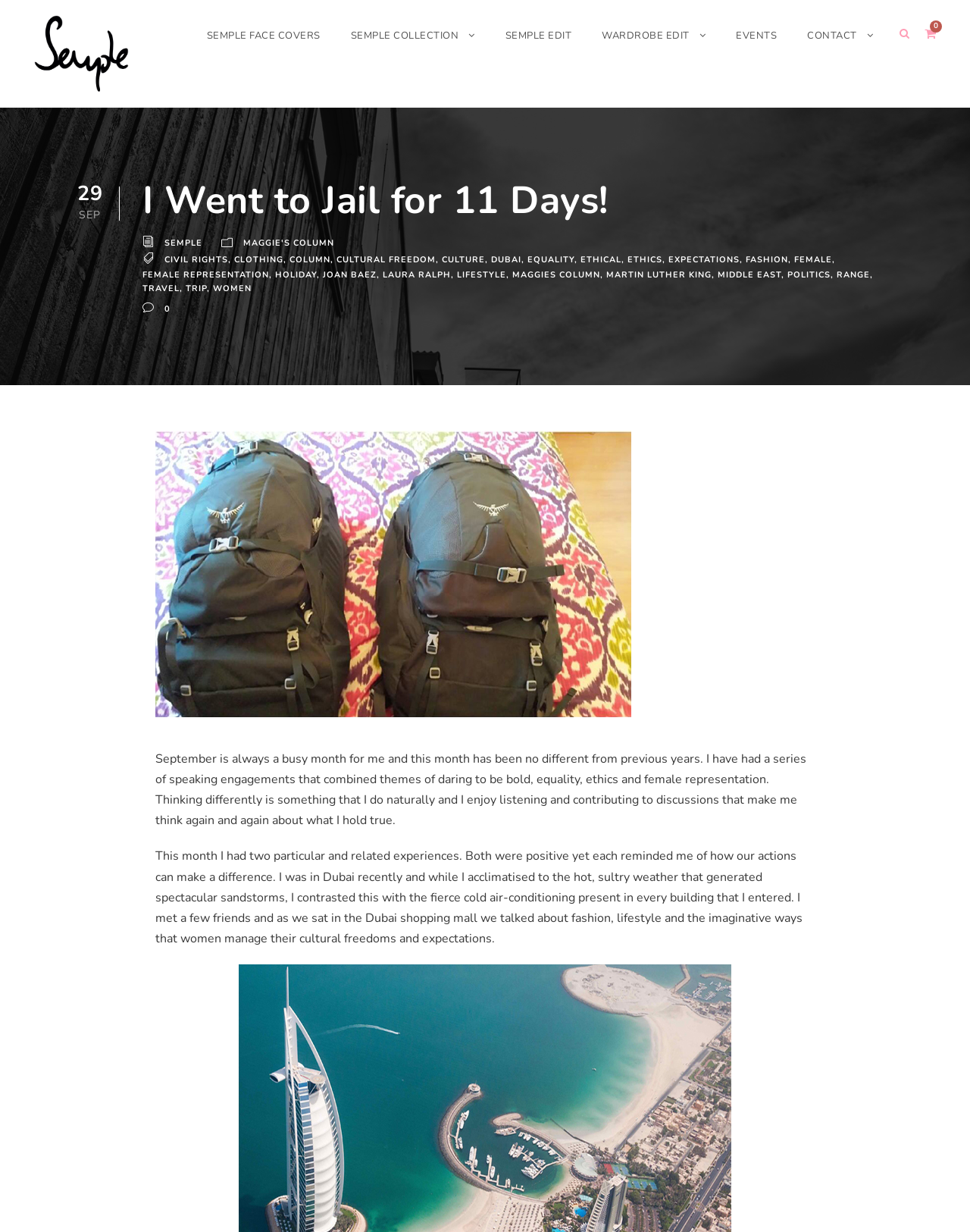Please locate the bounding box coordinates of the element's region that needs to be clicked to follow the instruction: "View the image related to Maggie's column". The bounding box coordinates should be provided as four float numbers between 0 and 1, i.e., [left, top, right, bottom].

[0.16, 0.349, 0.651, 0.582]